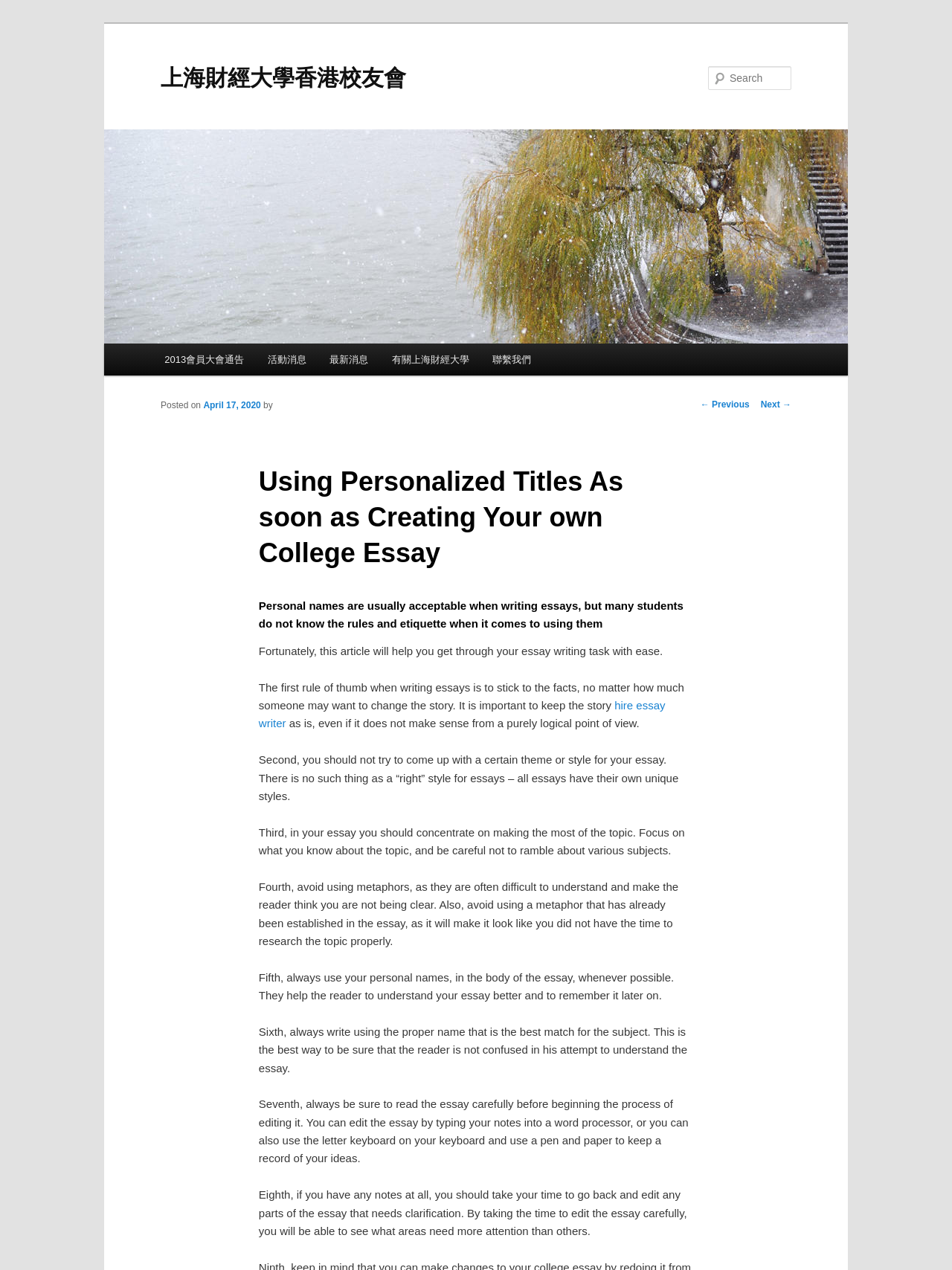Please identify the bounding box coordinates of the region to click in order to complete the task: "Click on '2013會員大會通告'". The coordinates must be four float numbers between 0 and 1, specified as [left, top, right, bottom].

[0.16, 0.271, 0.269, 0.296]